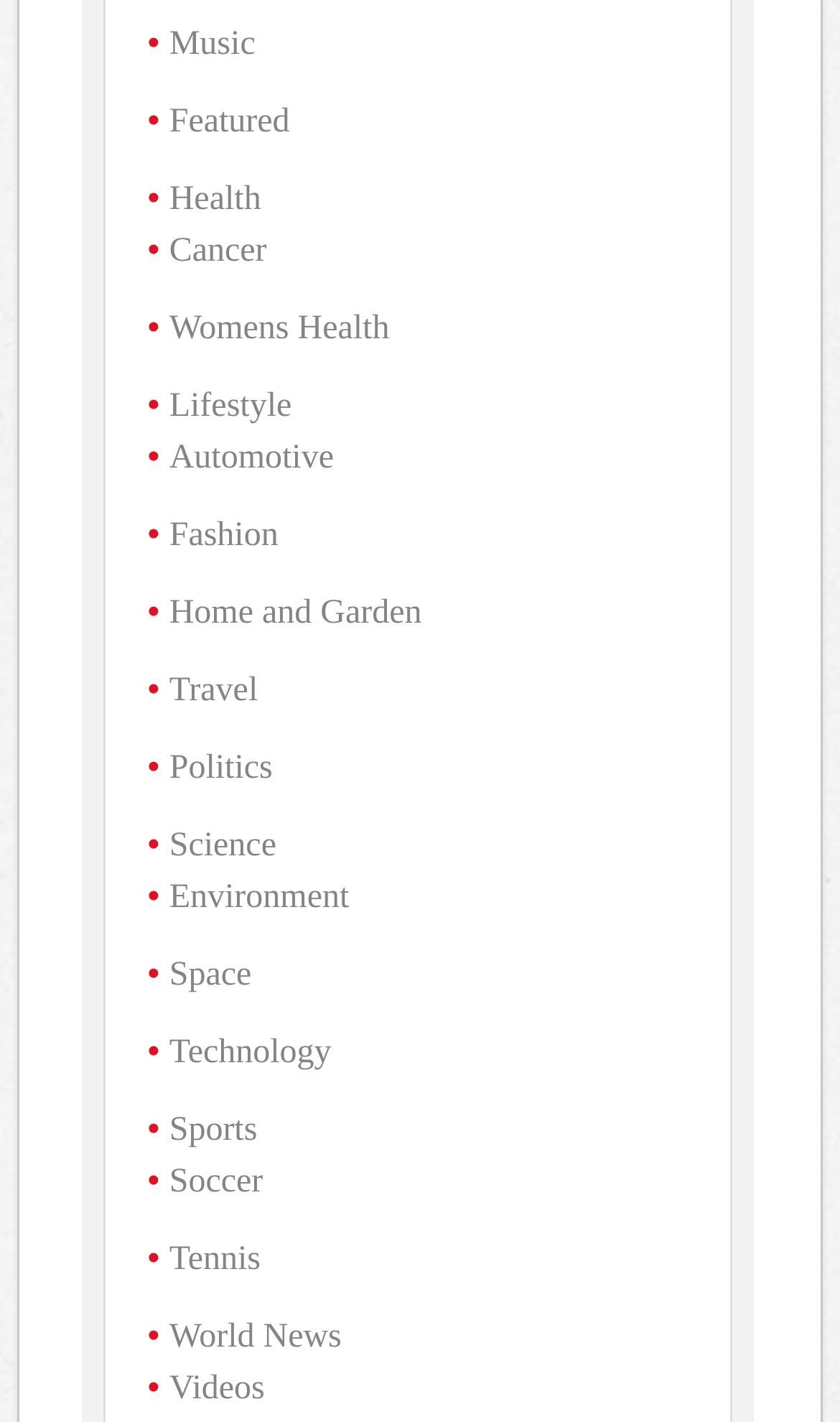How many categories are related to health?
Refer to the image and offer an in-depth and detailed answer to the question.

I counted the number of link elements related to health by looking for keywords such as 'Health', 'Cancer', and 'Womens Health'. I found two categories that match this criteria.